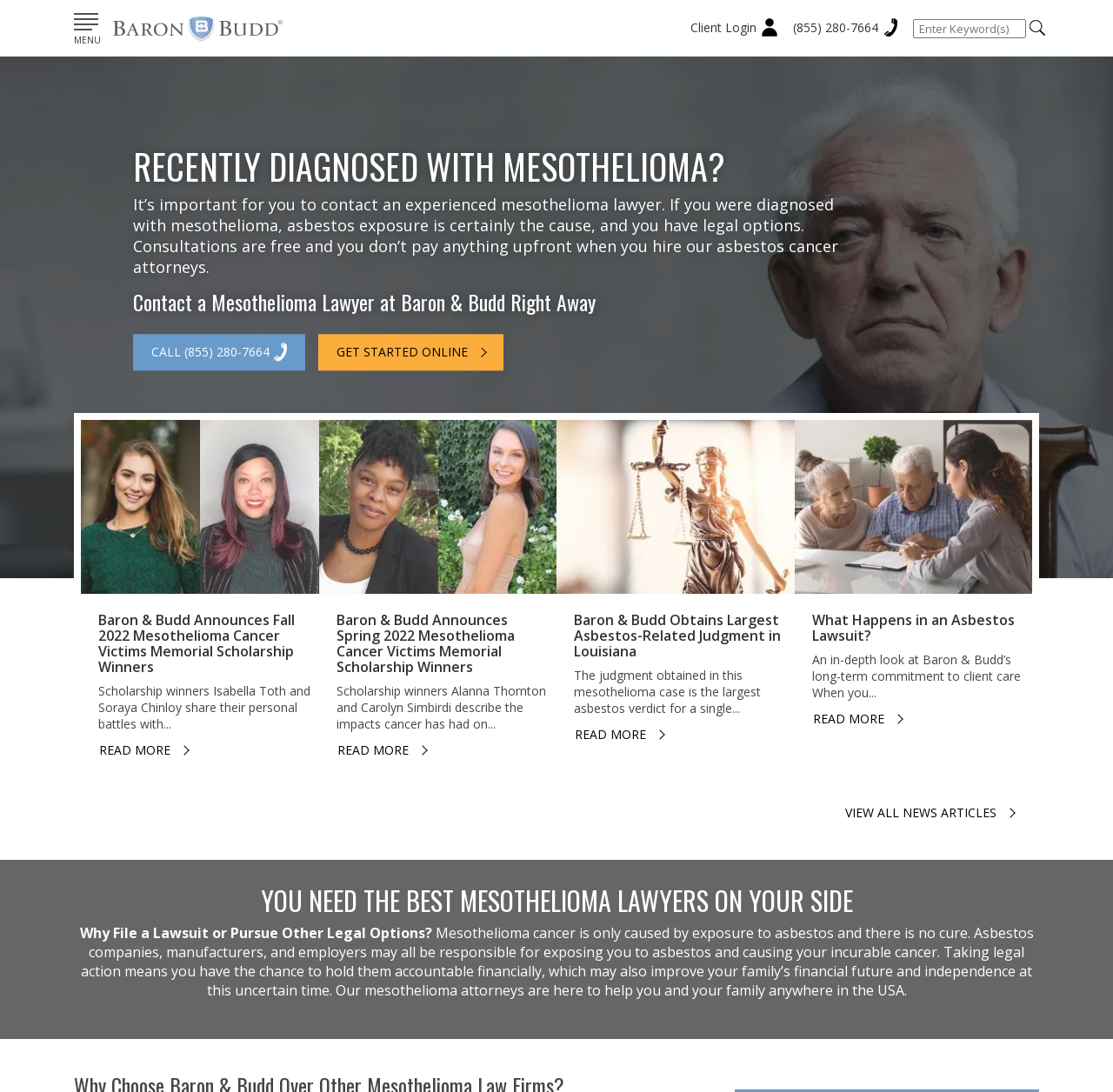Extract the bounding box coordinates for the UI element described as: "Client Login".

[0.62, 0.018, 0.68, 0.033]